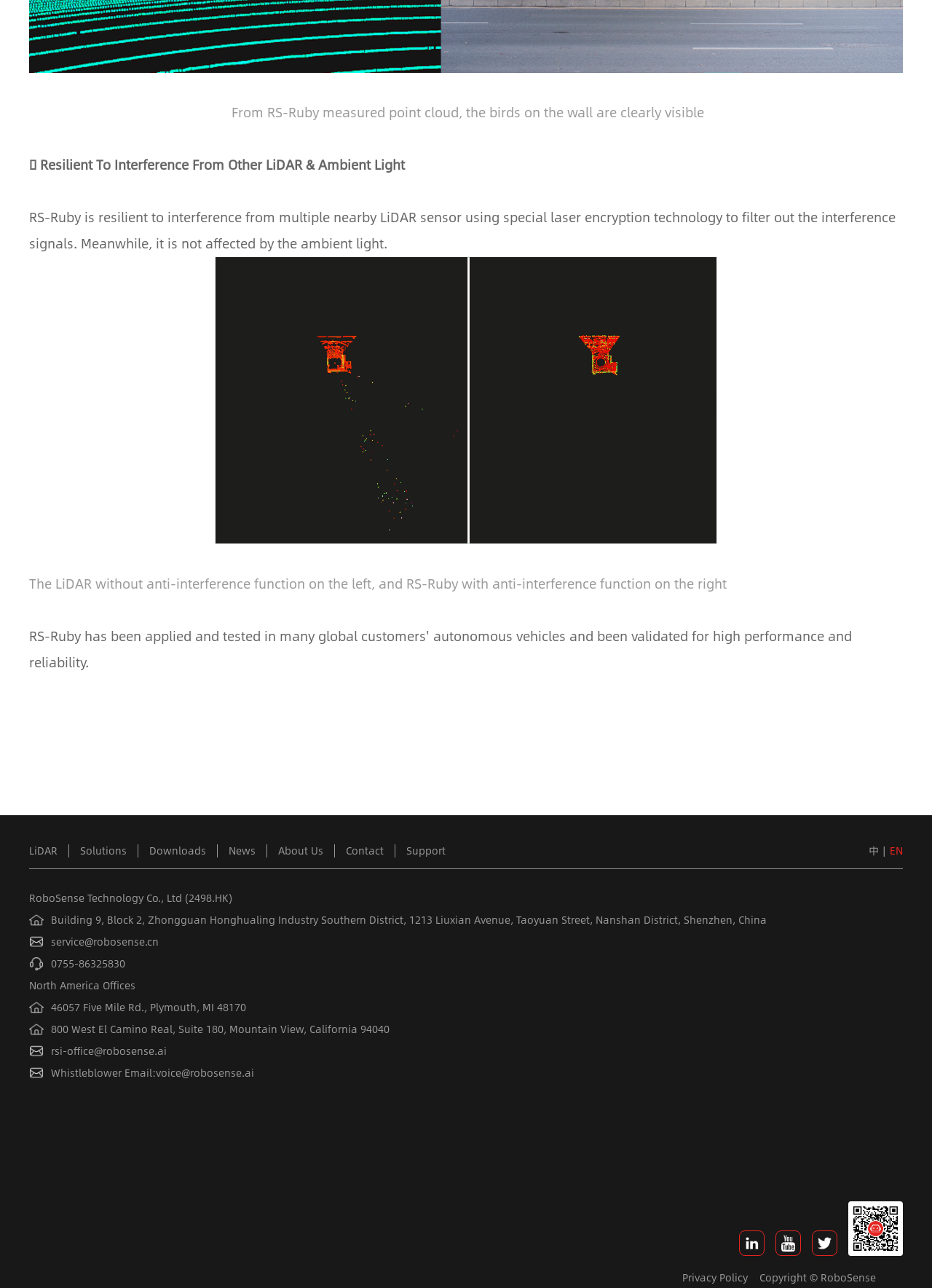Find the bounding box coordinates for the UI element whose description is: "Support". The coordinates should be four float numbers between 0 and 1, in the format [left, top, right, bottom].

[0.436, 0.656, 0.478, 0.666]